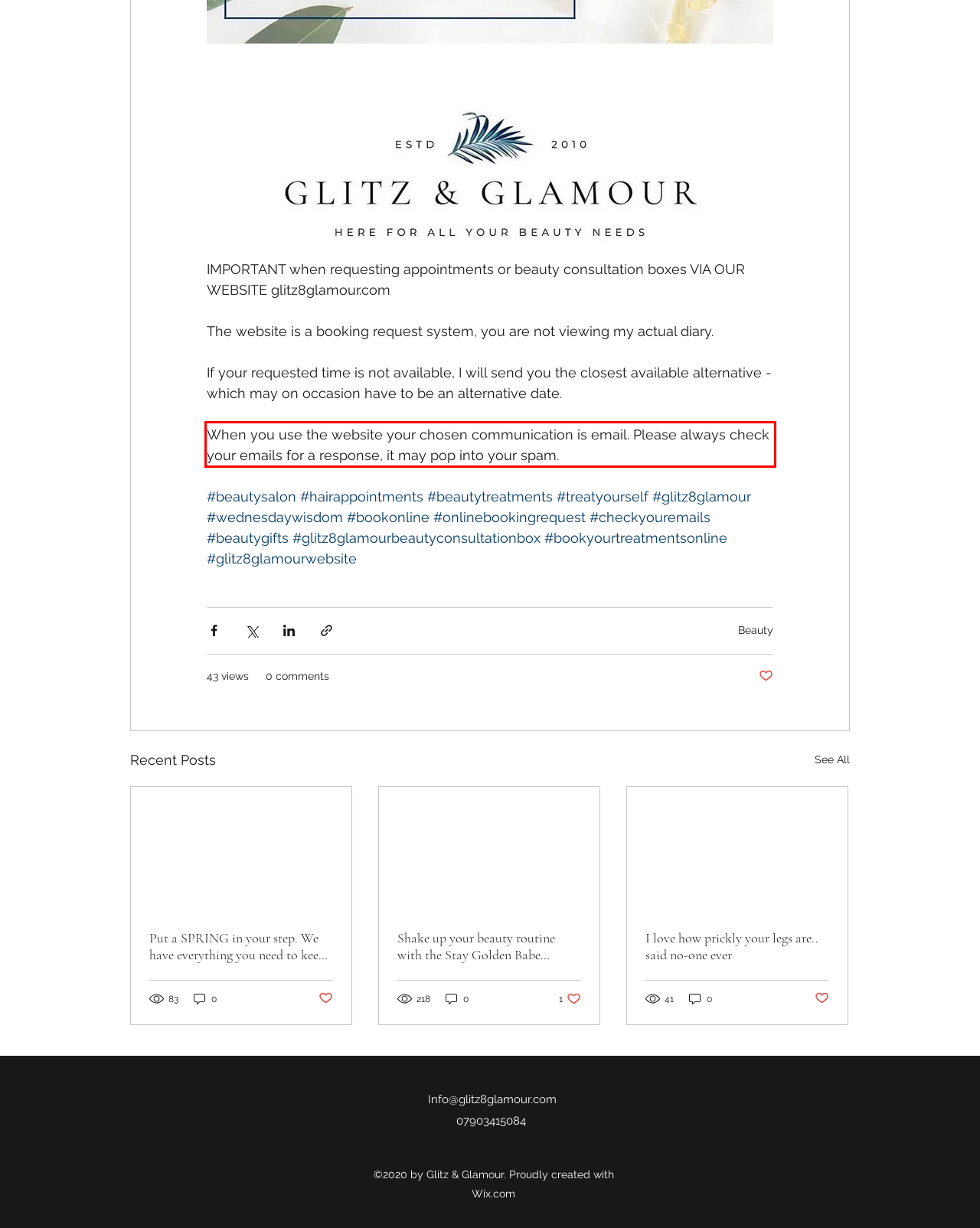You are provided with a screenshot of a webpage that includes a red bounding box. Extract and generate the text content found within the red bounding box.

When you use the website your chosen communication is email. Please always check your emails for a response, it may pop into your spam.